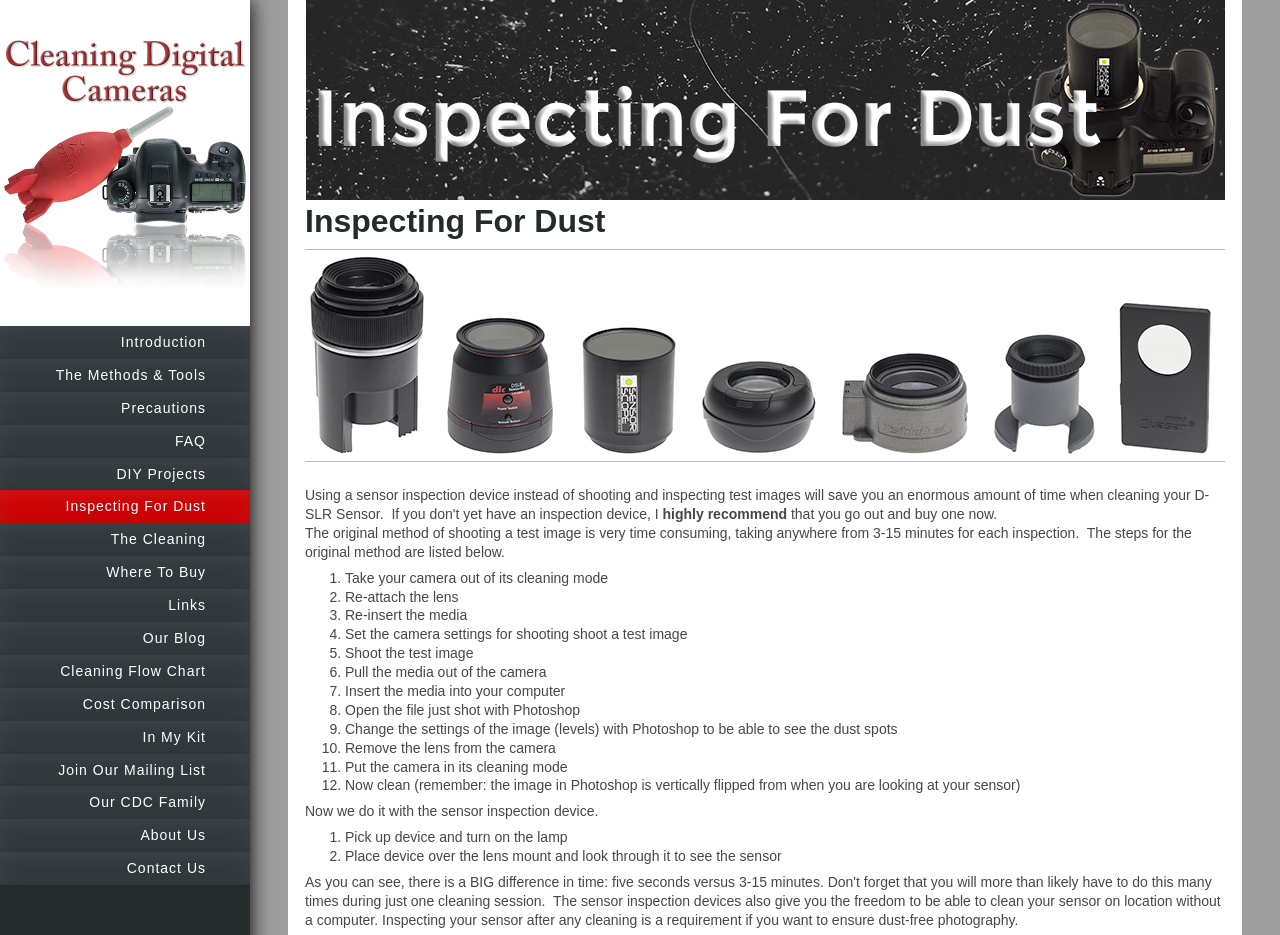Refer to the image and provide an in-depth answer to the question: 
What software is used to view the test image?

According to the step 8 of the original method, 'Open the file just shot with Photoshop', it is clear that Photoshop is the software used to view the test image.